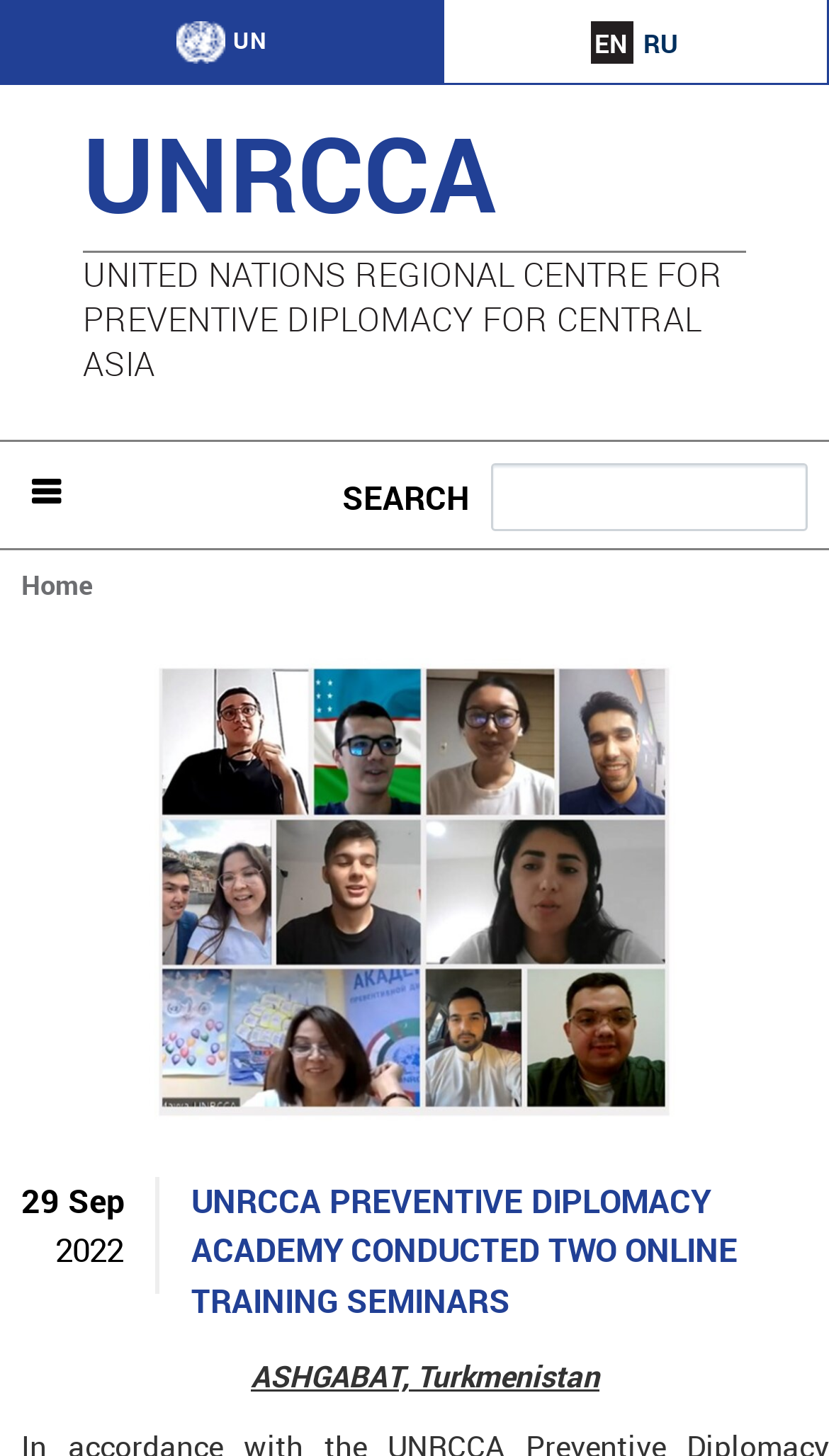Indicate the bounding box coordinates of the clickable region to achieve the following instruction: "Click the UN link."

[0.212, 0.018, 0.322, 0.038]